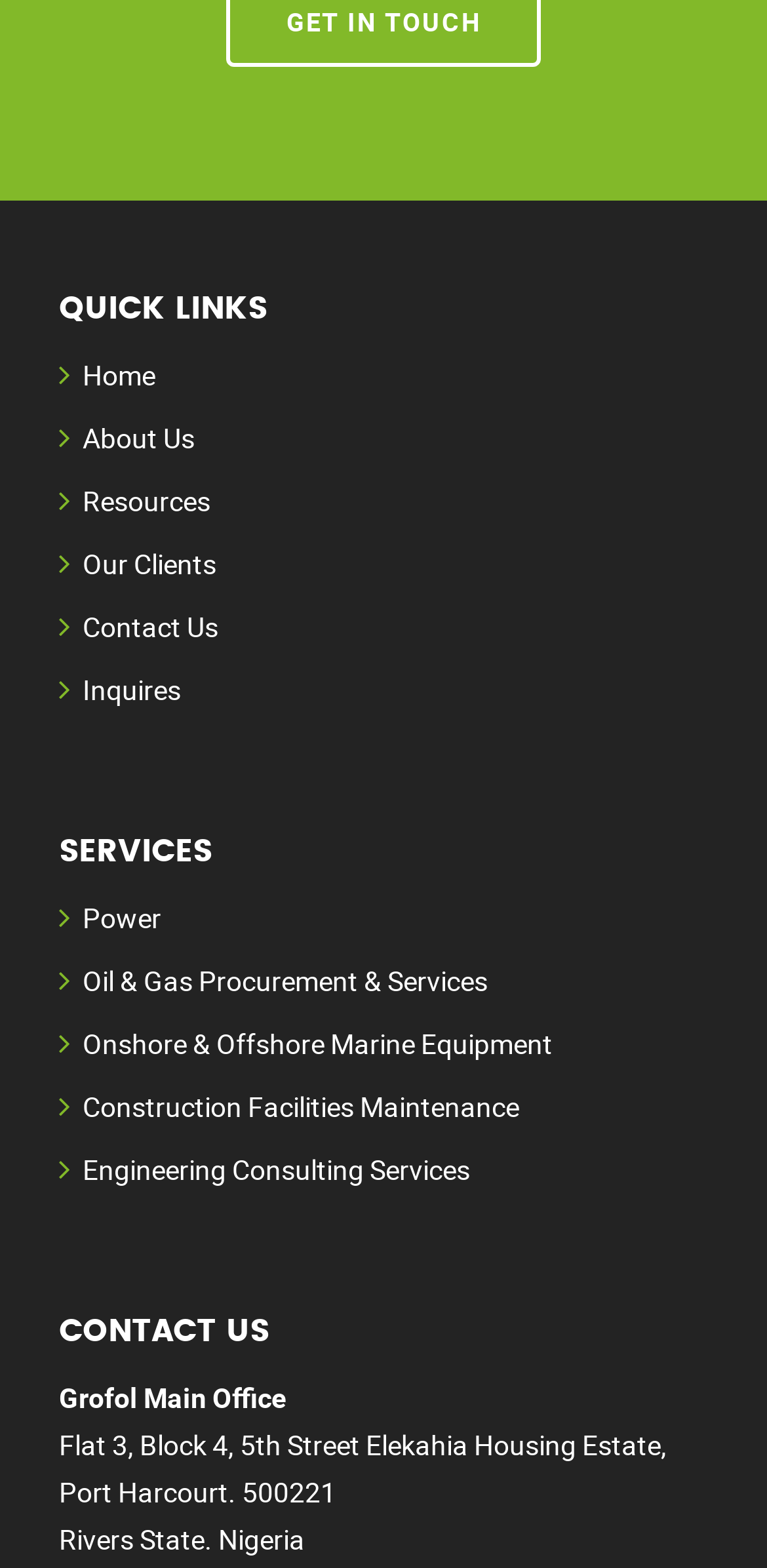What is the country of Grofol Main Office?
Using the image as a reference, answer the question in detail.

I found the country of Grofol Main Office under the 'CONTACT US' heading, which is 'Nigeria'.